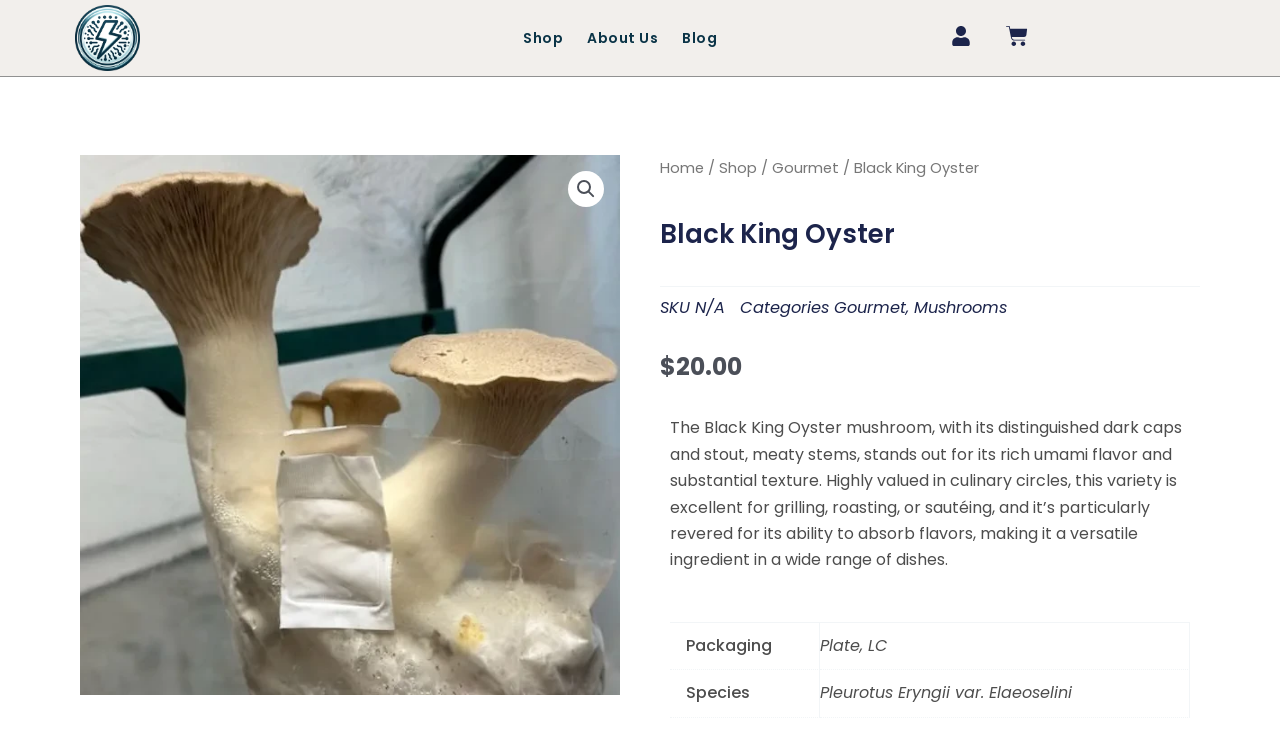What is the packaging type of the Black King Oyster?
We need a detailed and exhaustive answer to the question. Please elaborate.

I found the packaging type of the Black King Oyster by looking at the table on the webpage that displays the product details. The table has a row with a header 'Packaging' and a cell that contains the text 'Plate, LC', which is the packaging type of the product.